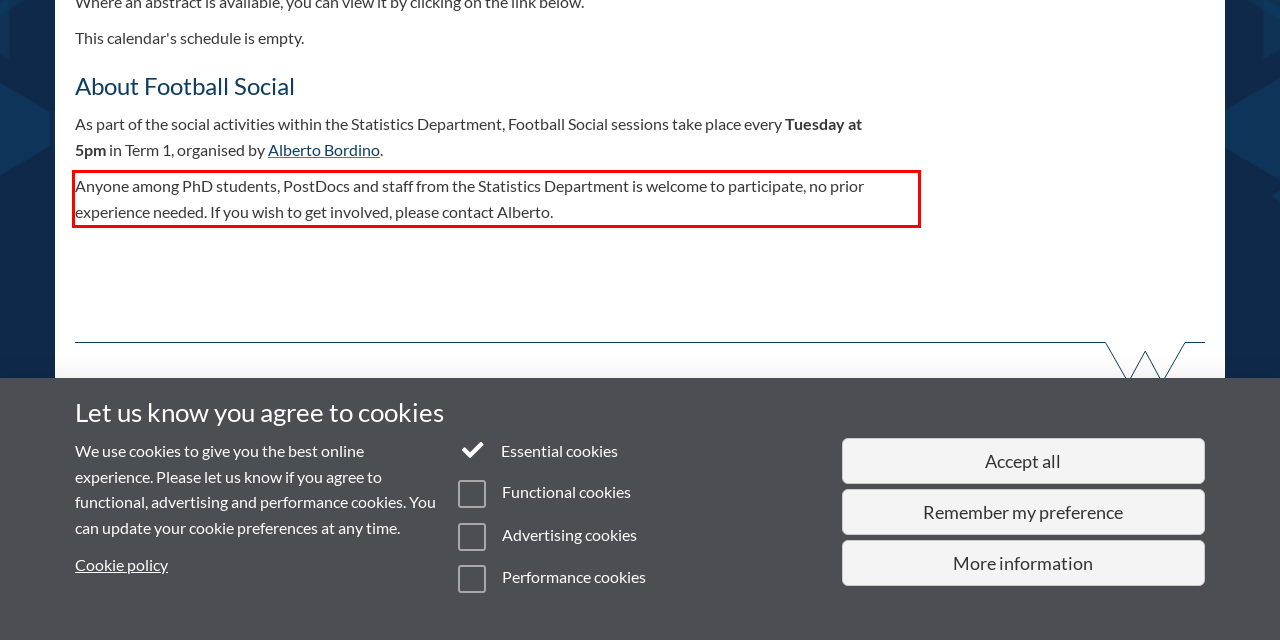Inspect the webpage screenshot that has a red bounding box and use OCR technology to read and display the text inside the red bounding box.

Anyone among PhD students, PostDocs and staff from the Statistics Department is welcome to participate, no prior experience needed. If you wish to get involved, please contact Alberto.